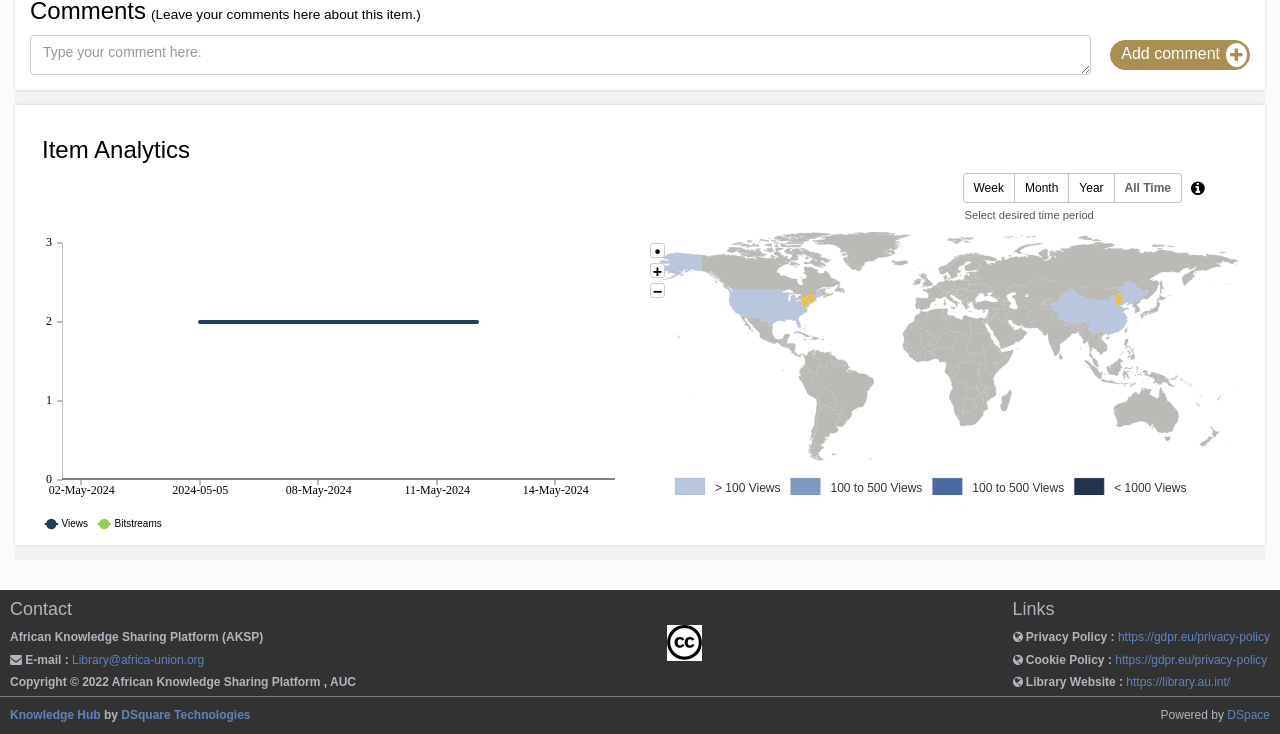Give a one-word or short phrase answer to this question: 
What is the name of the platform?

African Knowledge Sharing Platform (AKSP)